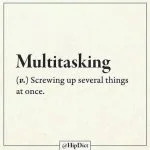Is the image associated with a social media or content platform?
Using the visual information from the image, give a one-word or short-phrase answer.

Yes